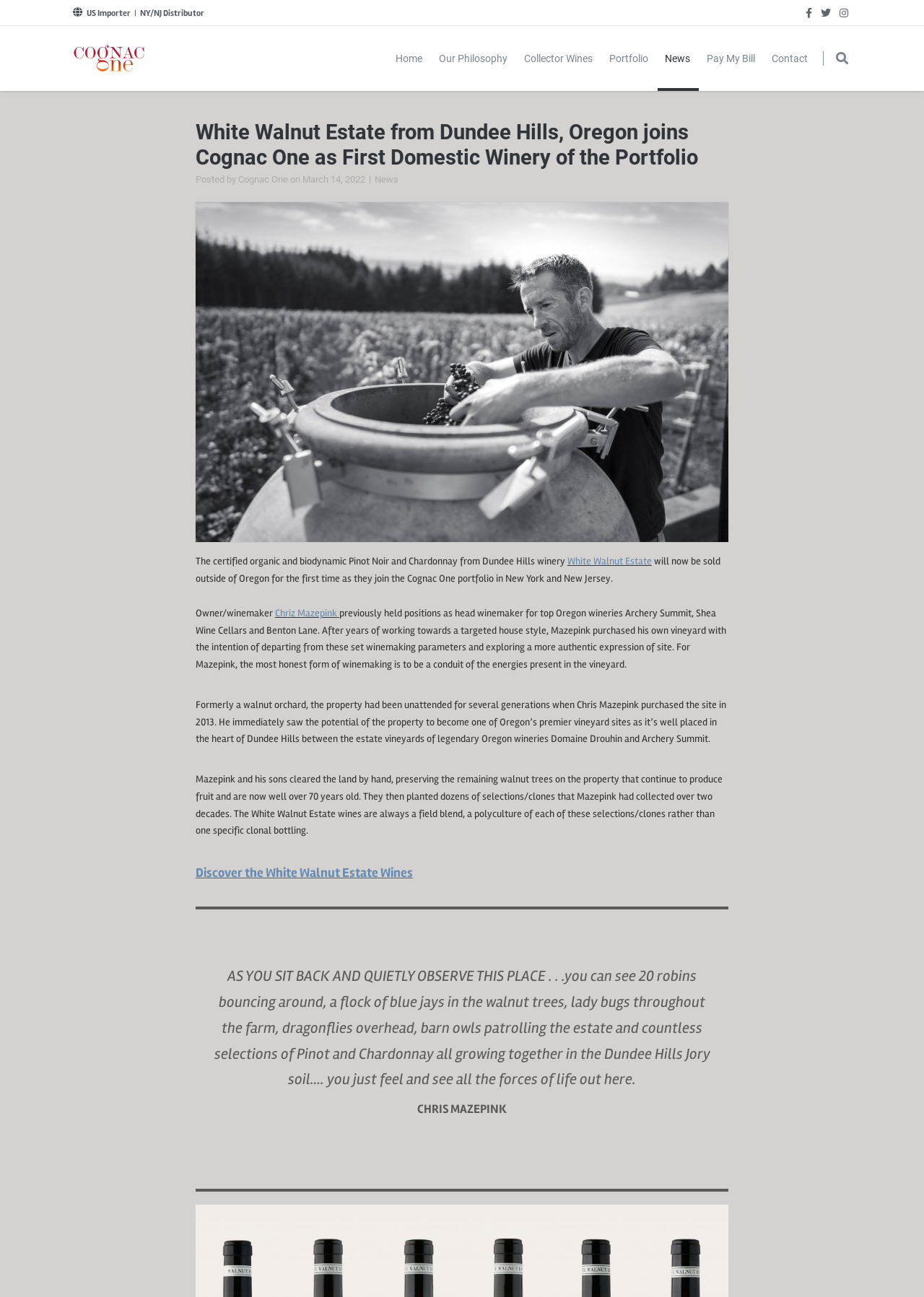Please find and generate the text of the main heading on the webpage.

White Walnut Estate from Dundee Hills, Oregon joins Cognac One as First Domestic Winery of the Portfolio